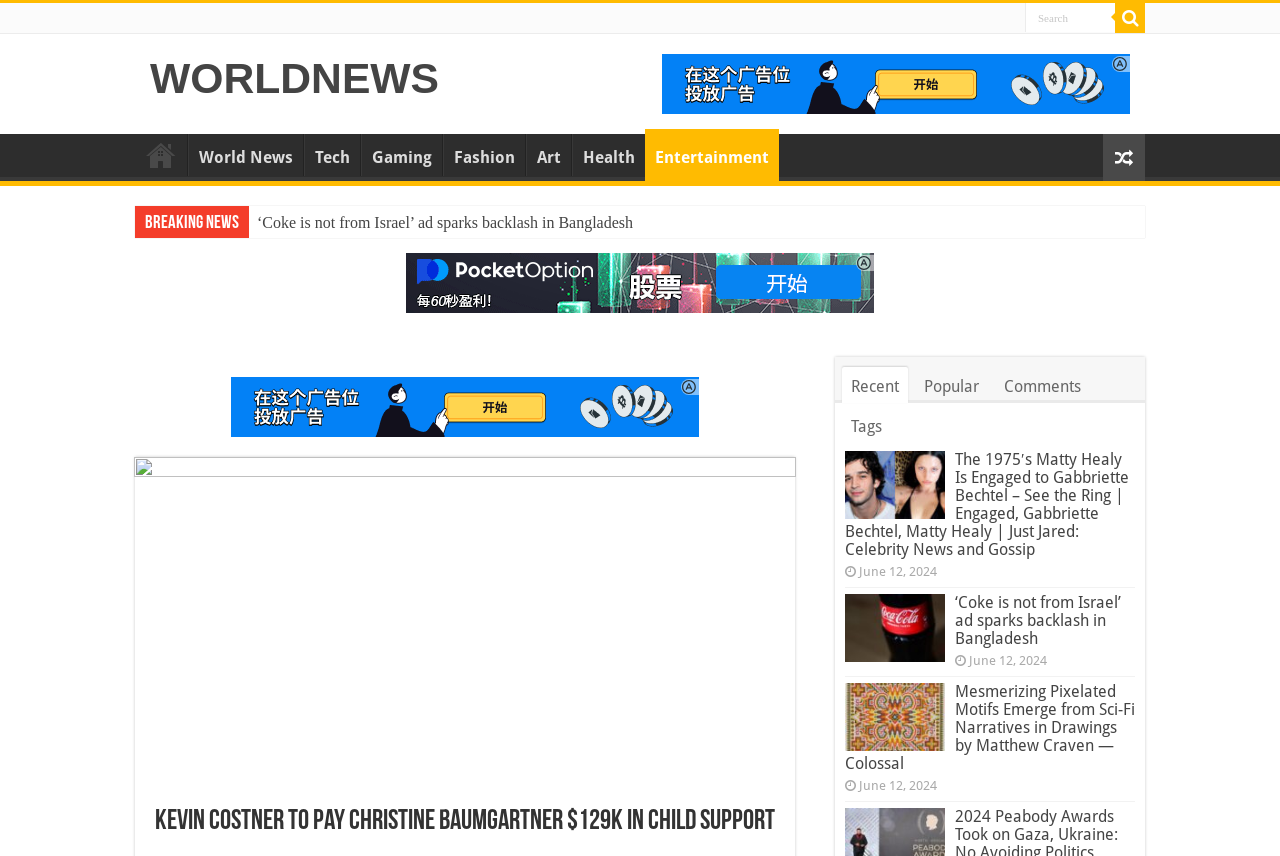Please identify the bounding box coordinates of the element's region that should be clicked to execute the following instruction: "Visit Facebook page". The bounding box coordinates must be four float numbers between 0 and 1, i.e., [left, top, right, bottom].

None